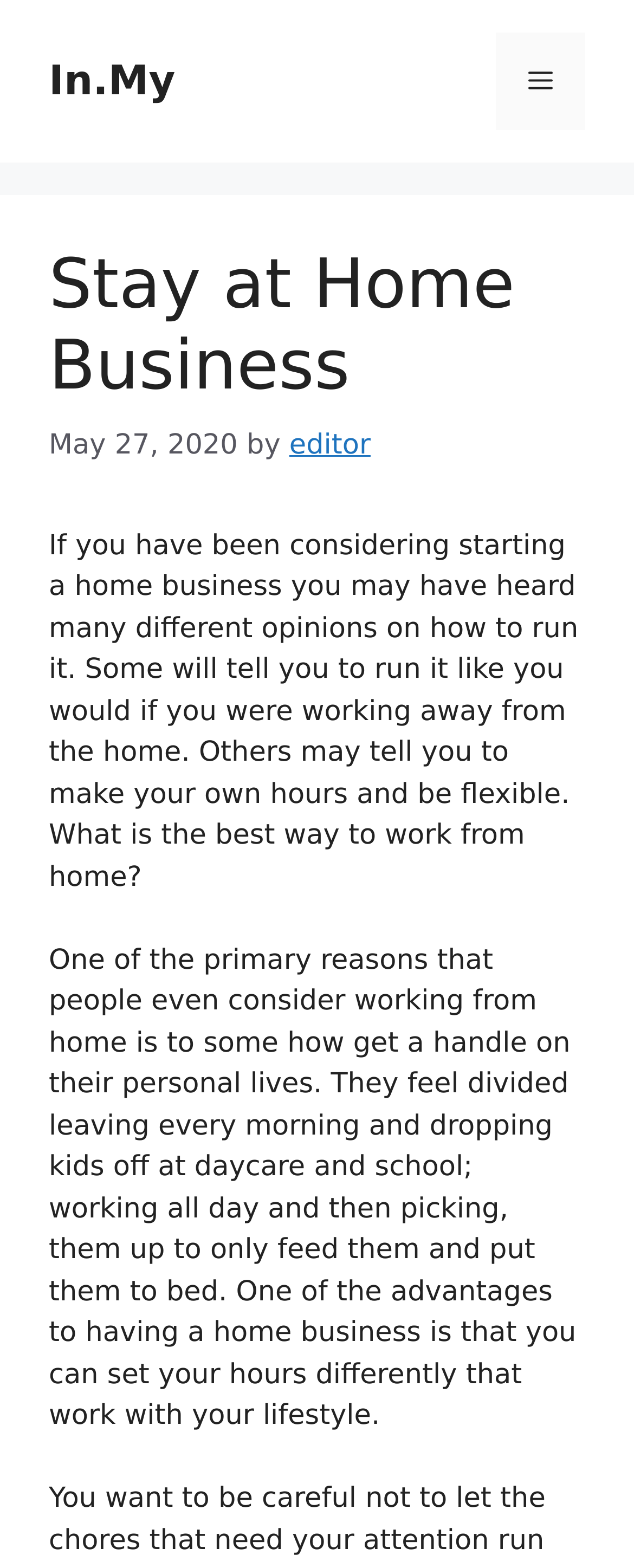How many paragraphs are in the article?
Answer the question with a single word or phrase, referring to the image.

2